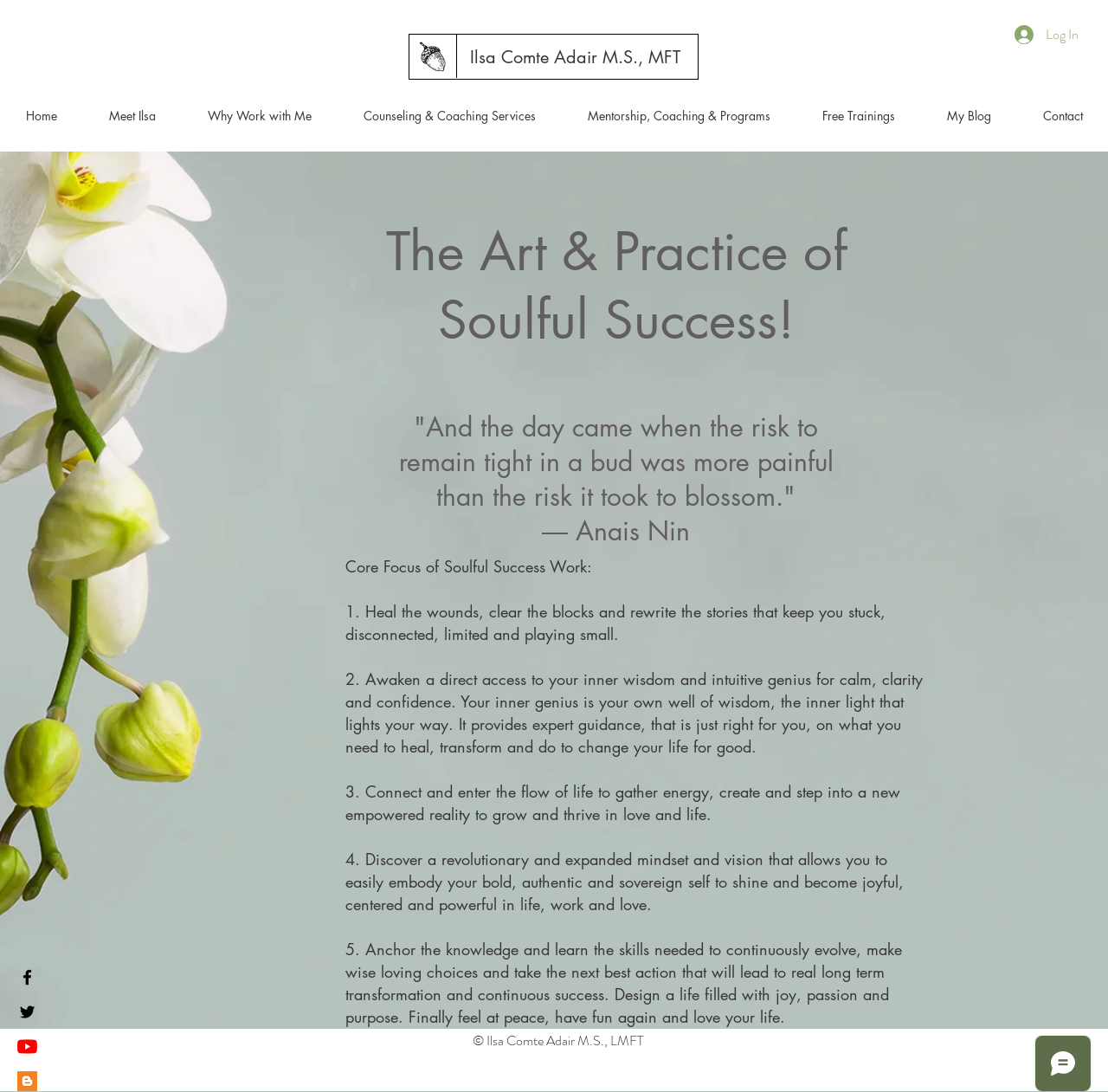What is the quote mentioned on this webpage?
Look at the webpage screenshot and answer the question with a detailed explanation.

I determined the answer by reading the heading element that contains the quote, which is attributed to Anais Nin.